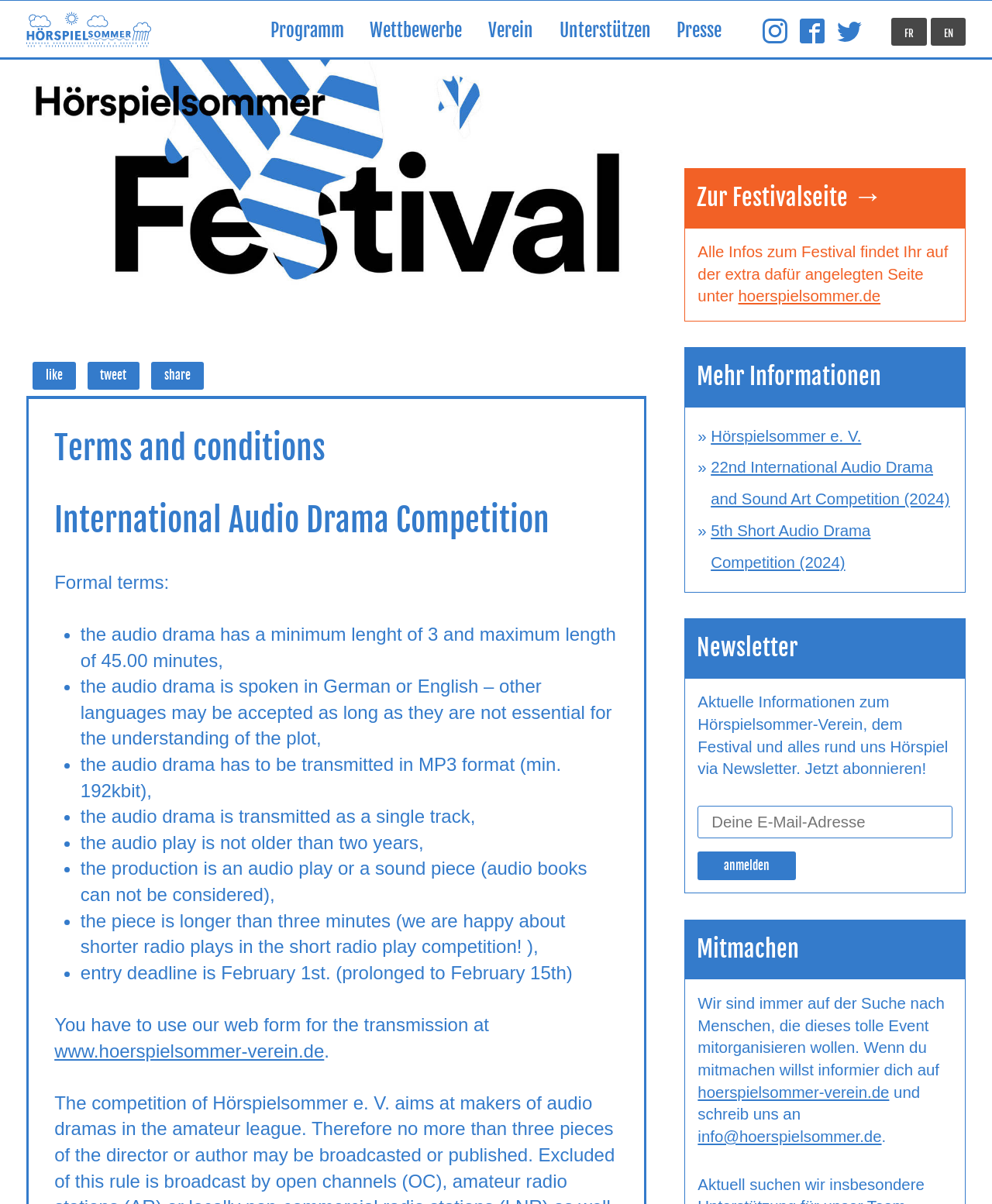Please determine the bounding box coordinates of the element's region to click in order to carry out the following instruction: "View the keywords". The coordinates should be four float numbers between 0 and 1, i.e., [left, top, right, bottom].

None